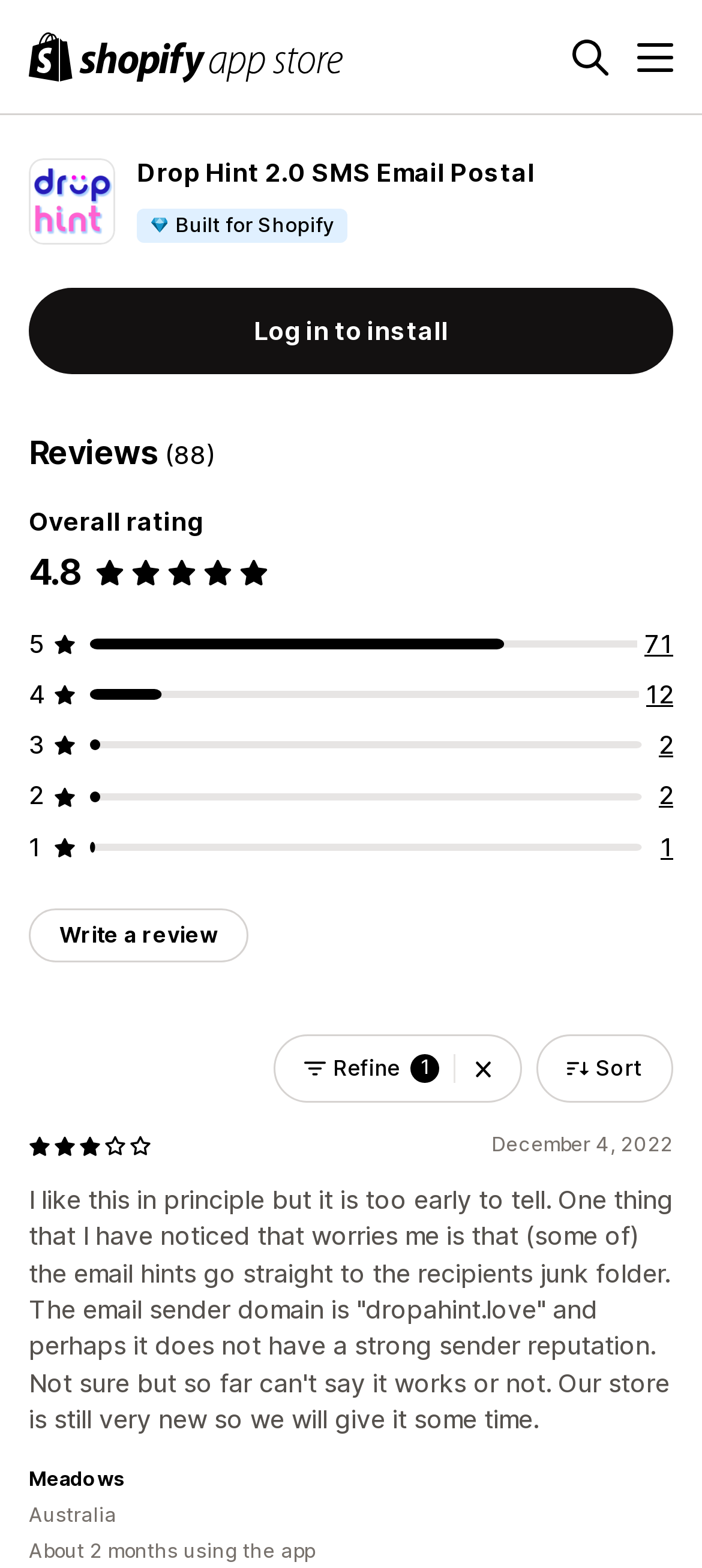Based on the element description 12, identify the bounding box of the UI element in the given webpage screenshot. The coordinates should be in the format (top-left x, top-left y, bottom-right x, bottom-right y) and must be between 0 and 1.

[0.921, 0.432, 0.959, 0.452]